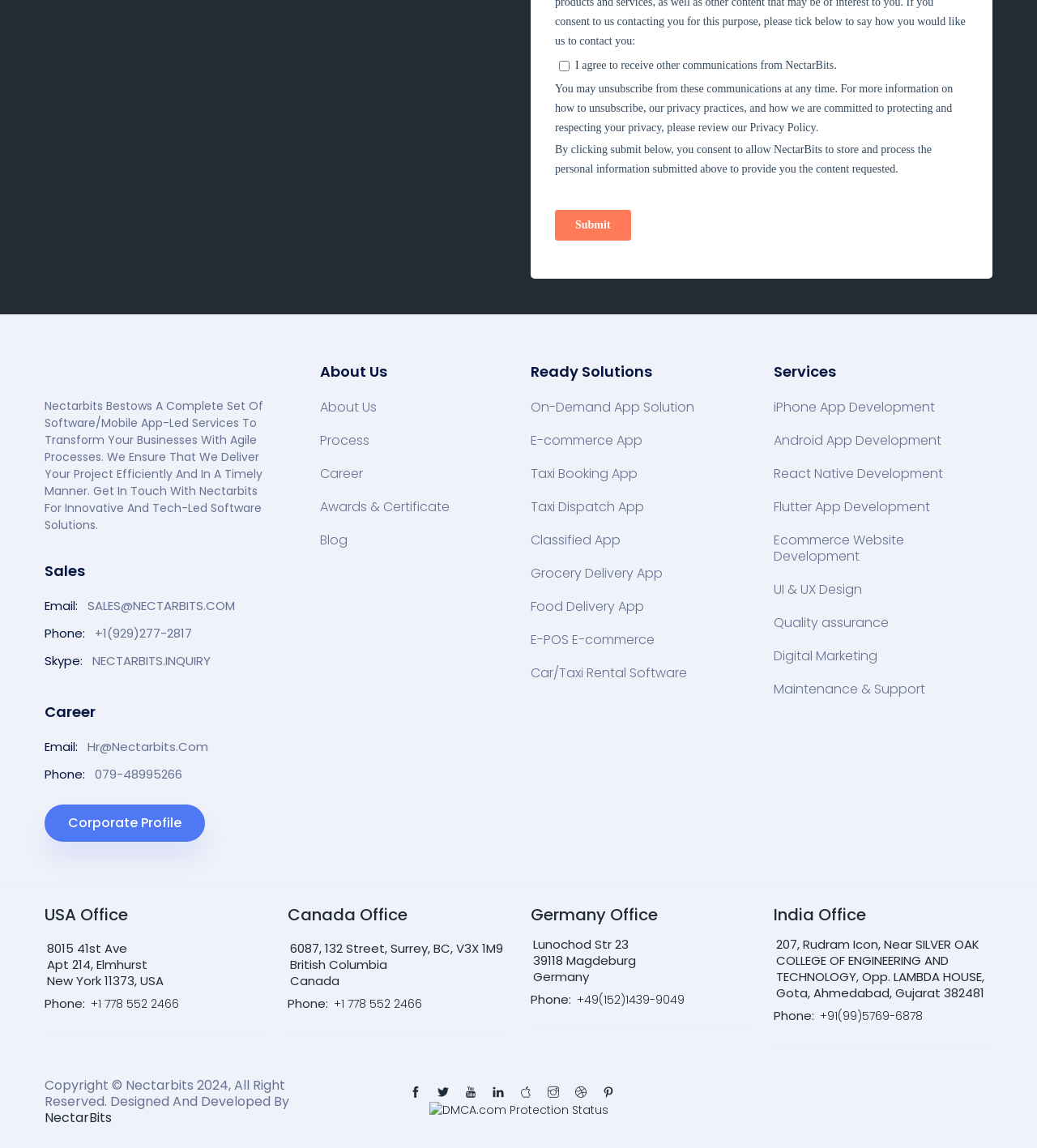Please find the bounding box coordinates of the element's region to be clicked to carry out this instruction: "Explore e-commerce app solutions".

[0.512, 0.371, 0.632, 0.397]